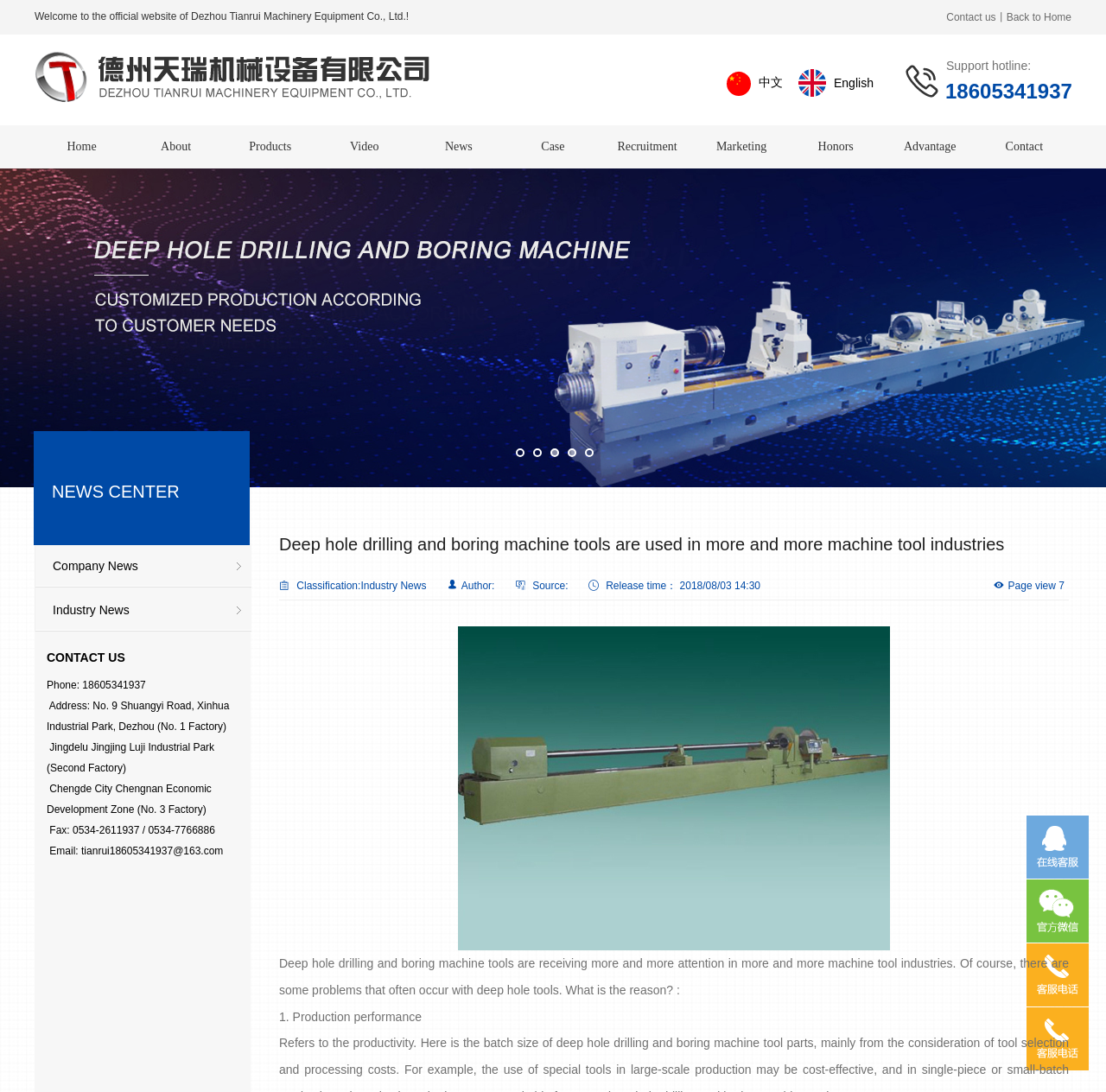Please identify the primary heading of the webpage and give its text content.

Deep hole drilling and boring machine tools are used in more and more machine tool industries